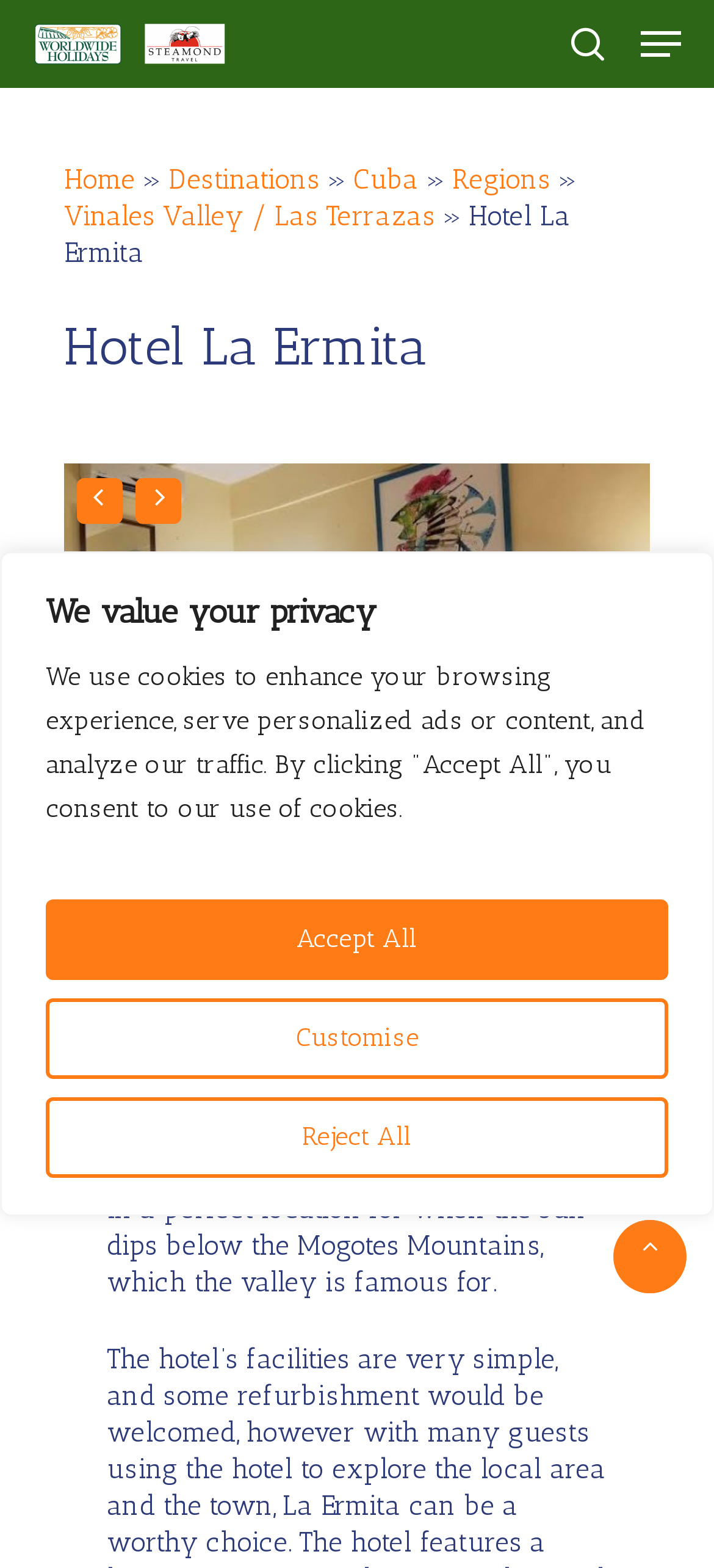Determine the bounding box coordinates for the area that needs to be clicked to fulfill this task: "View Navigation Menu". The coordinates must be given as four float numbers between 0 and 1, i.e., [left, top, right, bottom].

[0.897, 0.016, 0.954, 0.04]